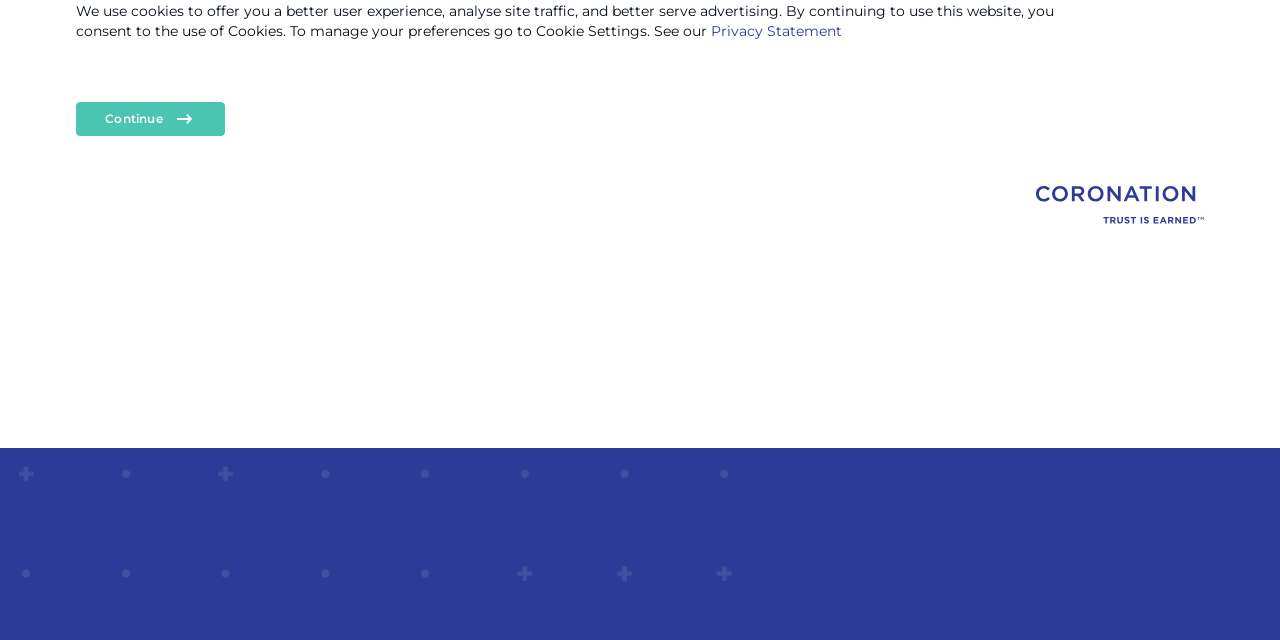Please provide the bounding box coordinates for the UI element as described: "Privacy Statement". The coordinates must be four floats between 0 and 1, represented as [left, top, right, bottom].

[0.555, 0.035, 0.658, 0.063]